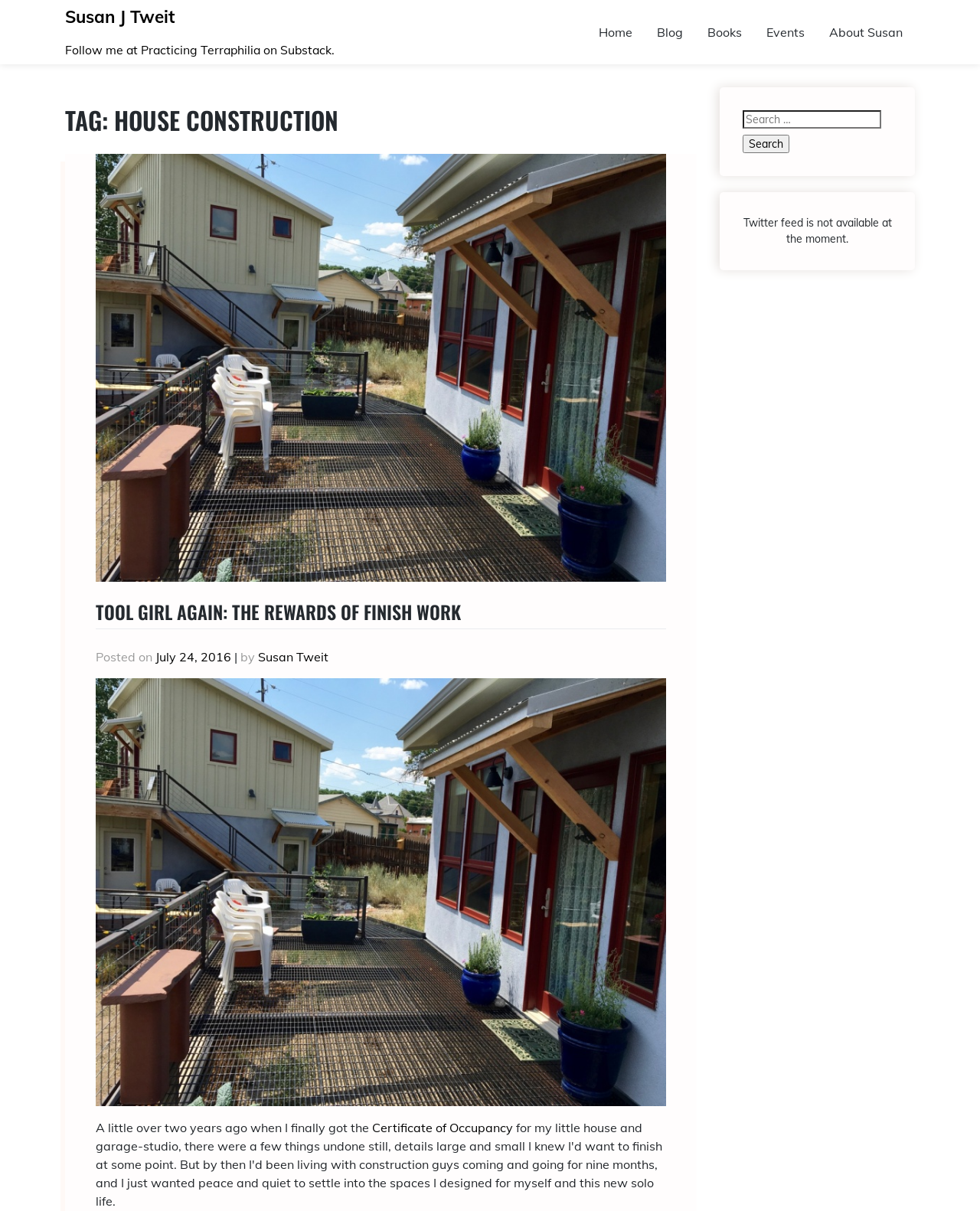Provide a brief response to the question using a single word or phrase: 
What is the status of the Twitter feed?

Not available